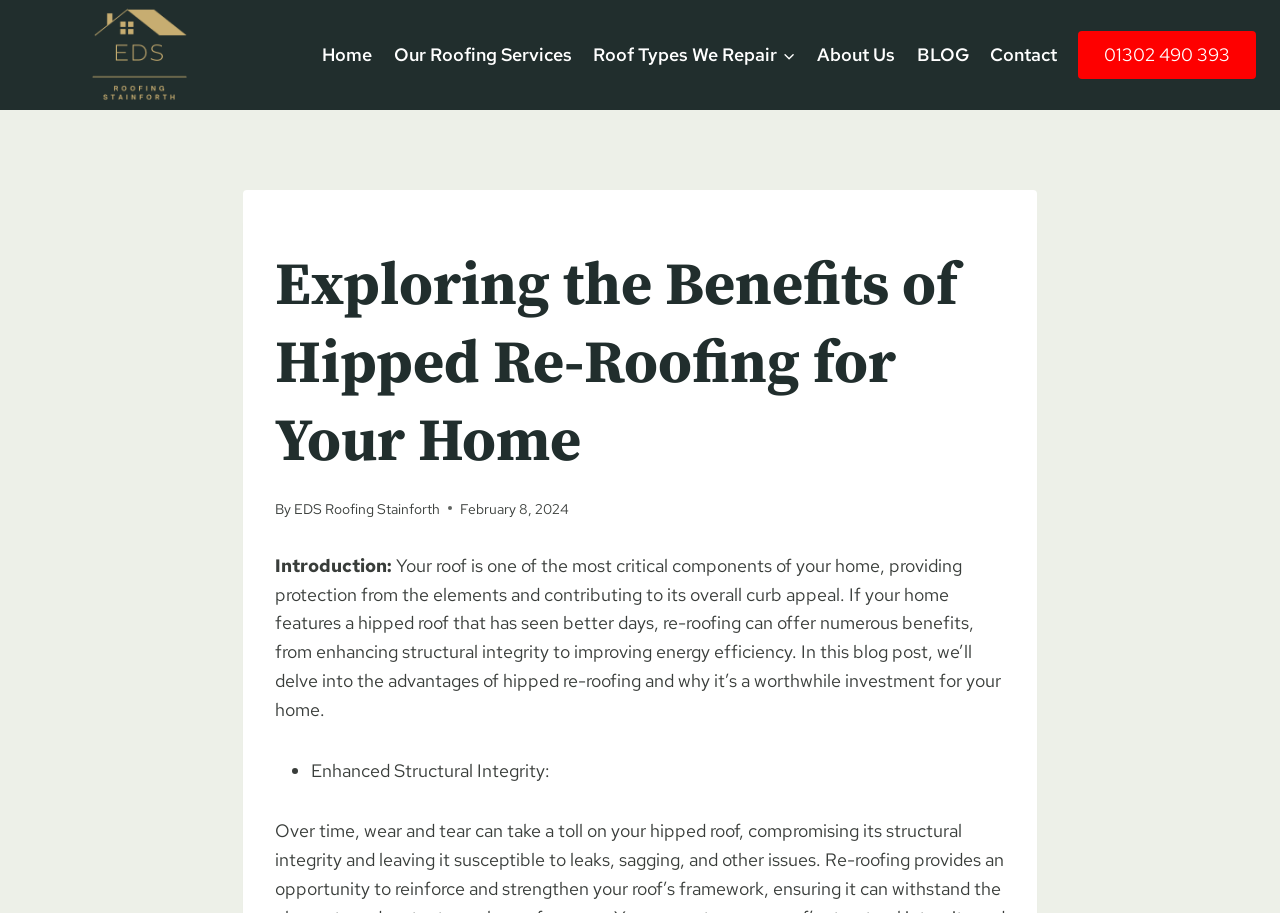Give a full account of the webpage's elements and their arrangement.

The webpage is about exploring the benefits of hipped re-roofing for your home. At the top left, there is a logo of "EDS Roofing Stainforth" which is also a link. Below the logo, there is a primary navigation menu with links to "Home", "Our Roofing Services", "Roof Types We Repair", "About Us", "BLOG", and "Contact". 

On the right side of the navigation menu, there is a phone number "01302 490 393" which is also a link. Below the phone number, there is a header section with a title "Exploring the Benefits of Hipped Re-Roofing for Your Home" and a subtitle "By EDS Roofing Stainforth" along with a date "February 8, 2024". 

The main content of the webpage starts with an introduction that explains the importance of a roof in a home, followed by a brief overview of the benefits of hipped re-roofing, including enhancing structural integrity and improving energy efficiency. The introduction is followed by a list, with the first item being "Enhanced Structural Integrity:".